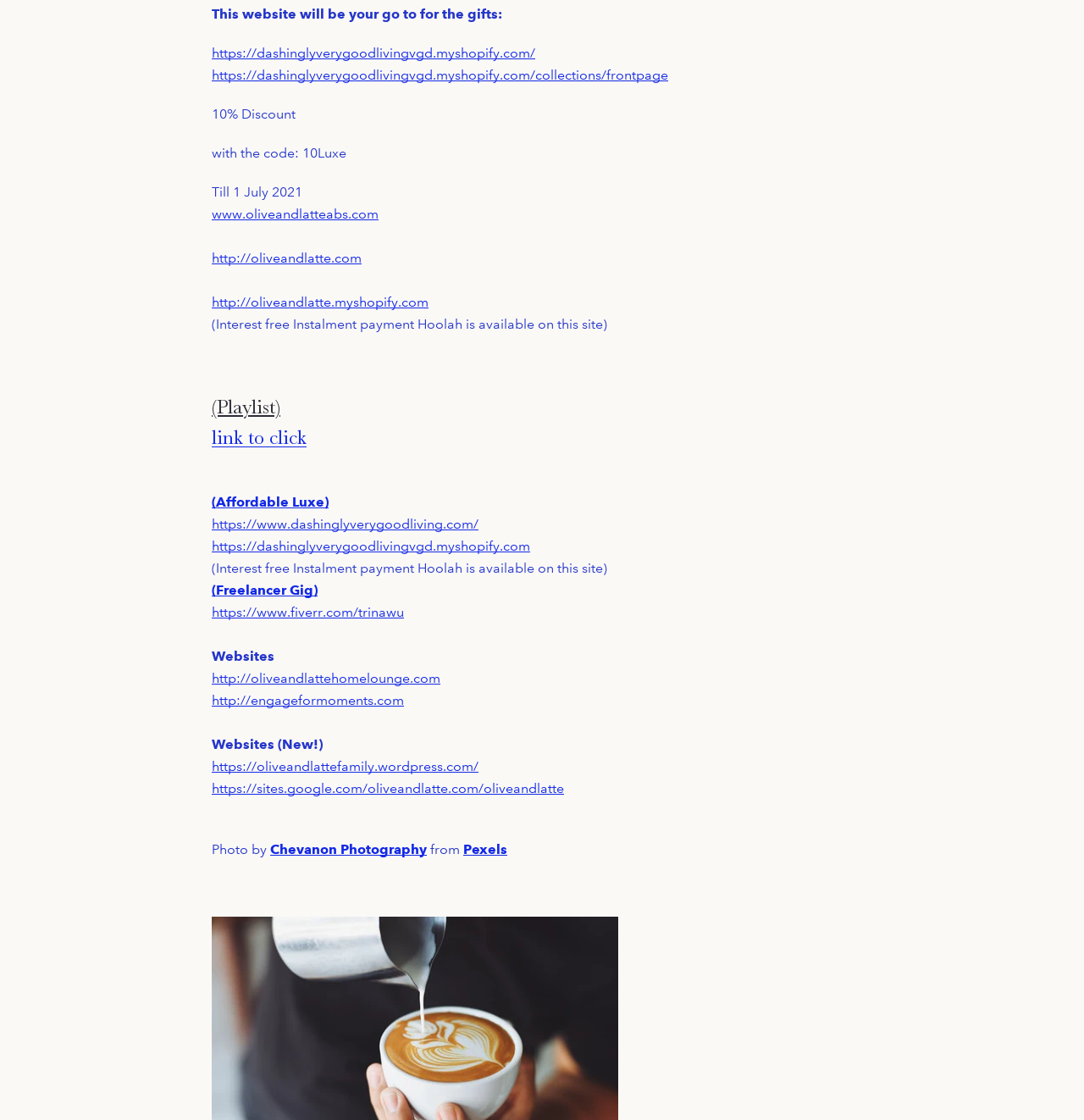What is the name of the website with affordable luxe products?
With the help of the image, please provide a detailed response to the question.

The name of the website with affordable luxe products is mentioned in the link '(Affordable Luxe)' which is a link element with bounding box coordinates [0.195, 0.441, 0.303, 0.455].